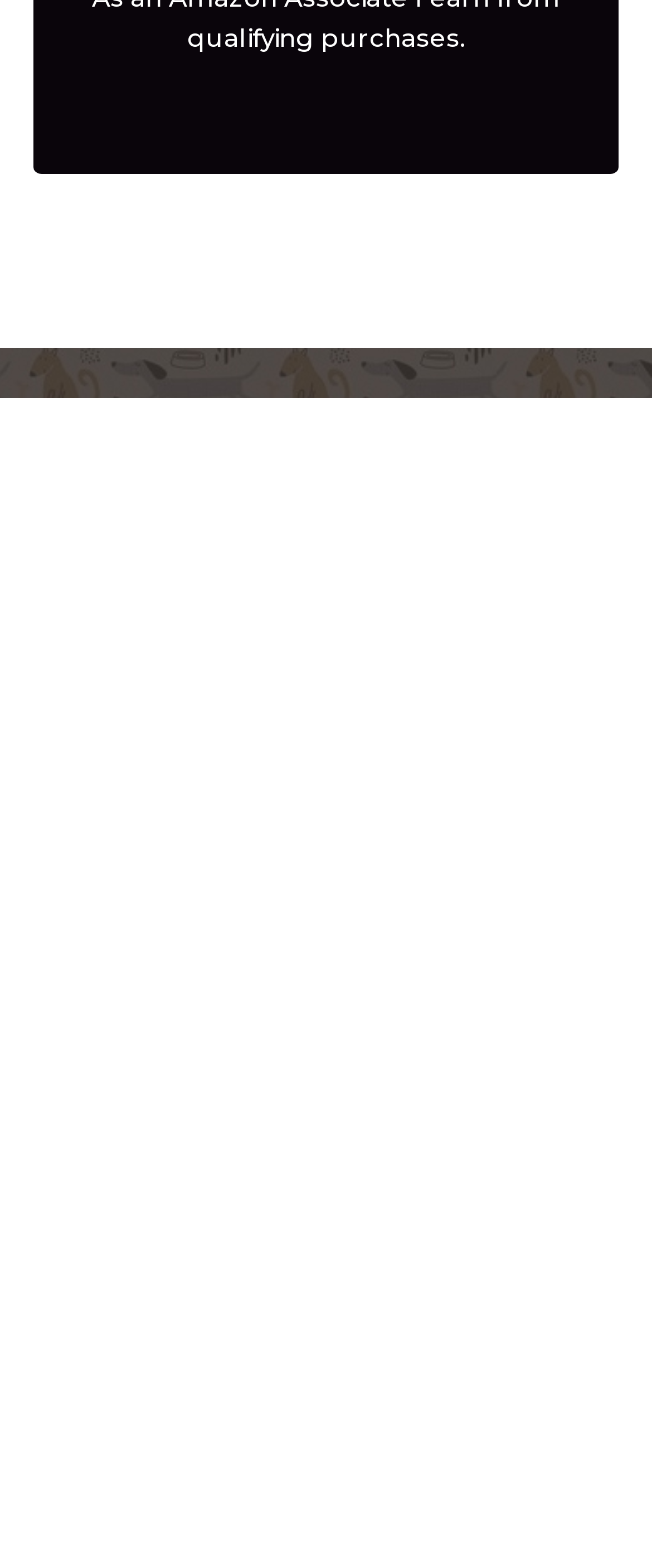Who is the author of the first related post?
Please respond to the question thoroughly and include all relevant details.

I looked at the first related post element [495] and found a StaticText element [1244] with the text 'By Susan', which indicates that the author of the first related post is Susan.